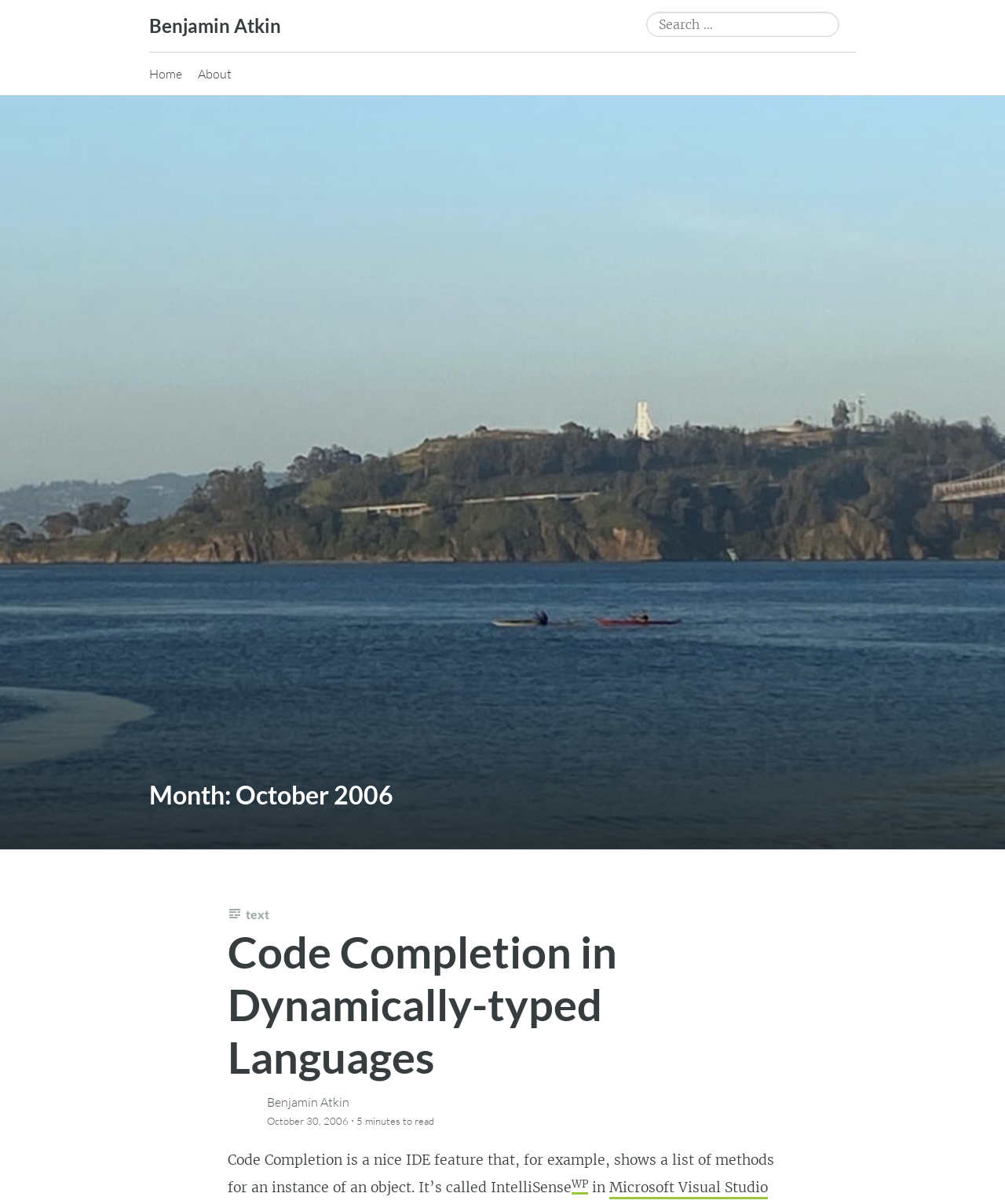Identify the bounding box coordinates of the area that should be clicked in order to complete the given instruction: "Go to Home page". The bounding box coordinates should be four float numbers between 0 and 1, i.e., [left, top, right, bottom].

[0.148, 0.049, 0.181, 0.074]